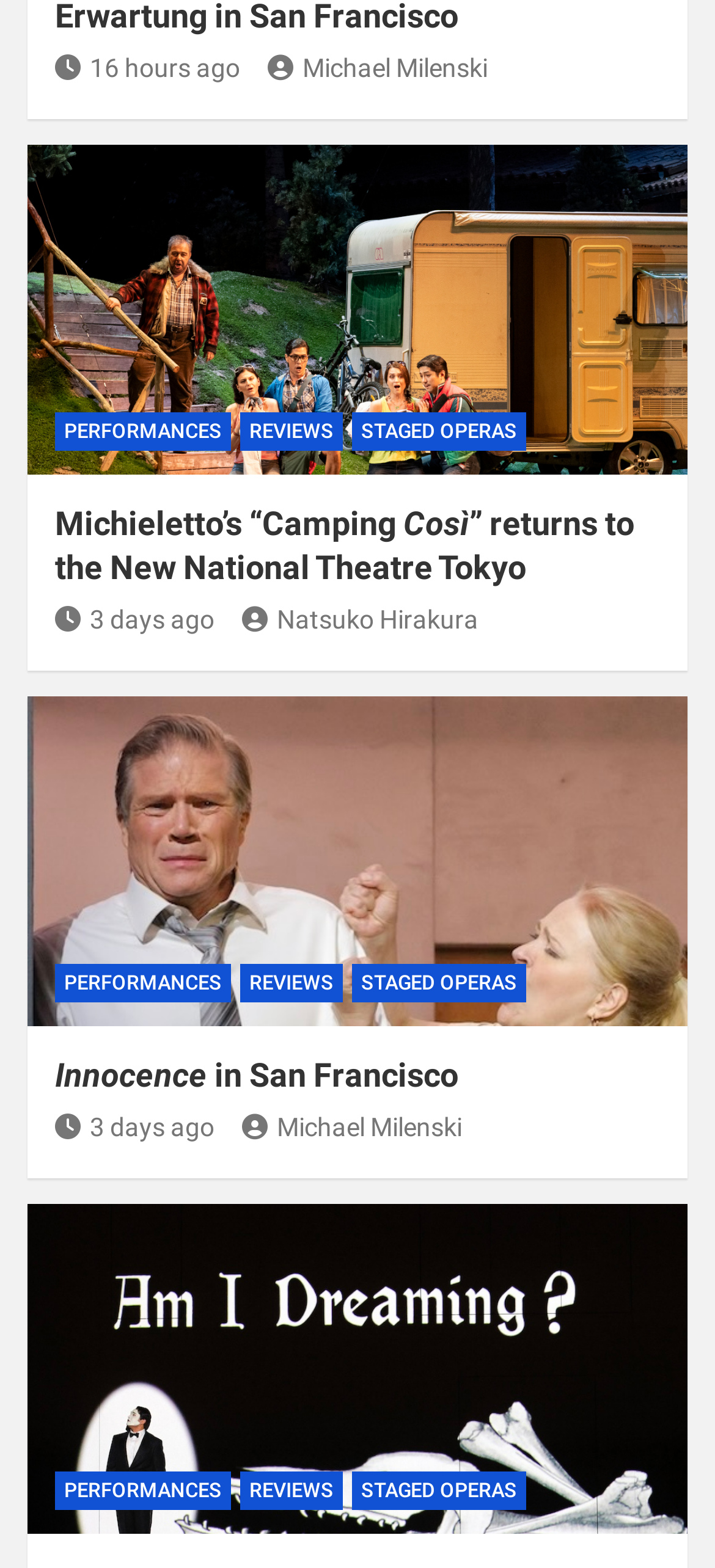Based on the element description Staged Operas, identify the bounding box of the UI element in the given webpage screenshot. The coordinates should be in the format (top-left x, top-left y, bottom-right x, bottom-right y) and must be between 0 and 1.

[0.492, 0.263, 0.736, 0.288]